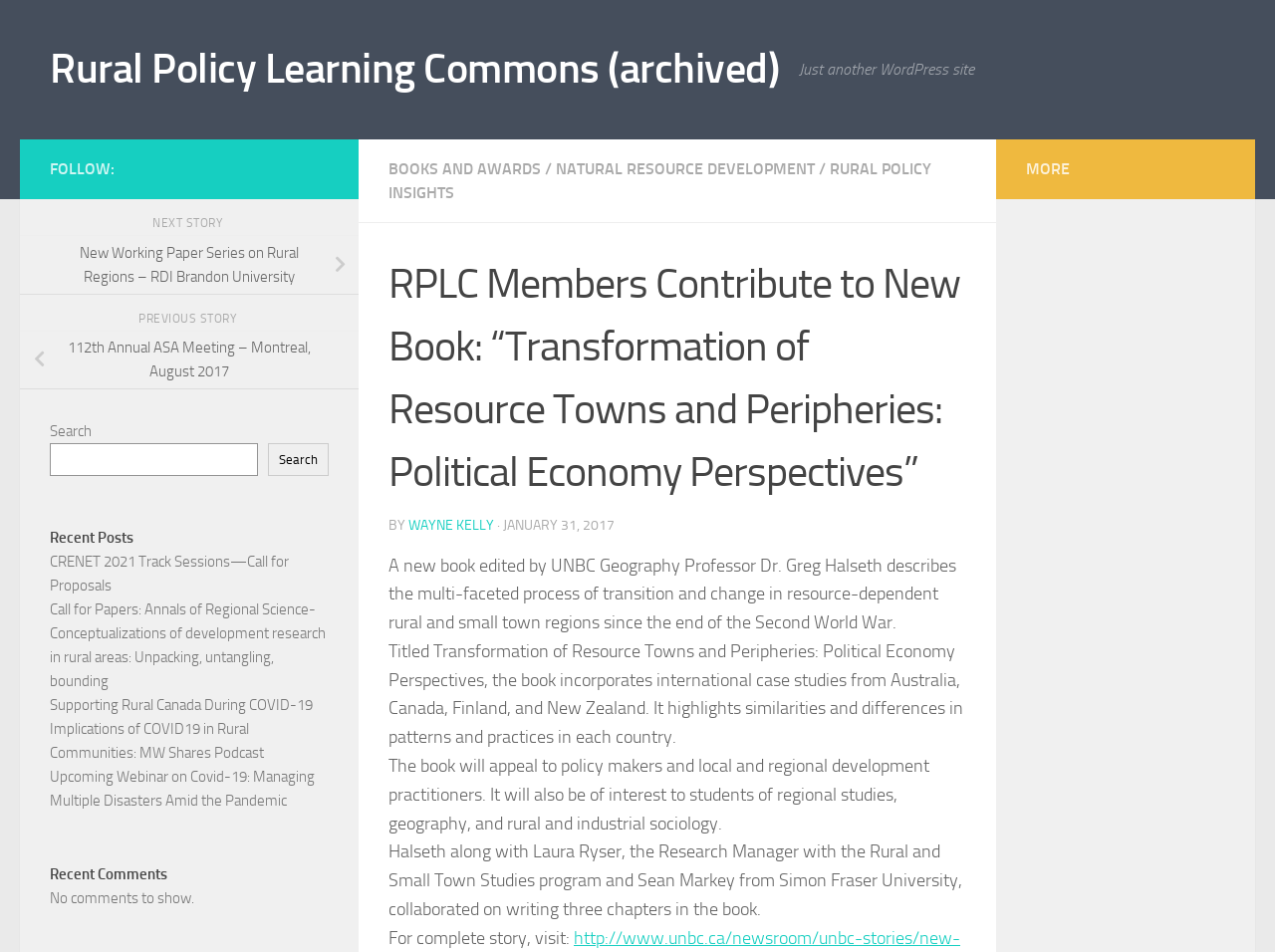How many recent posts are listed on the webpage?
Based on the screenshot, respond with a single word or phrase.

5